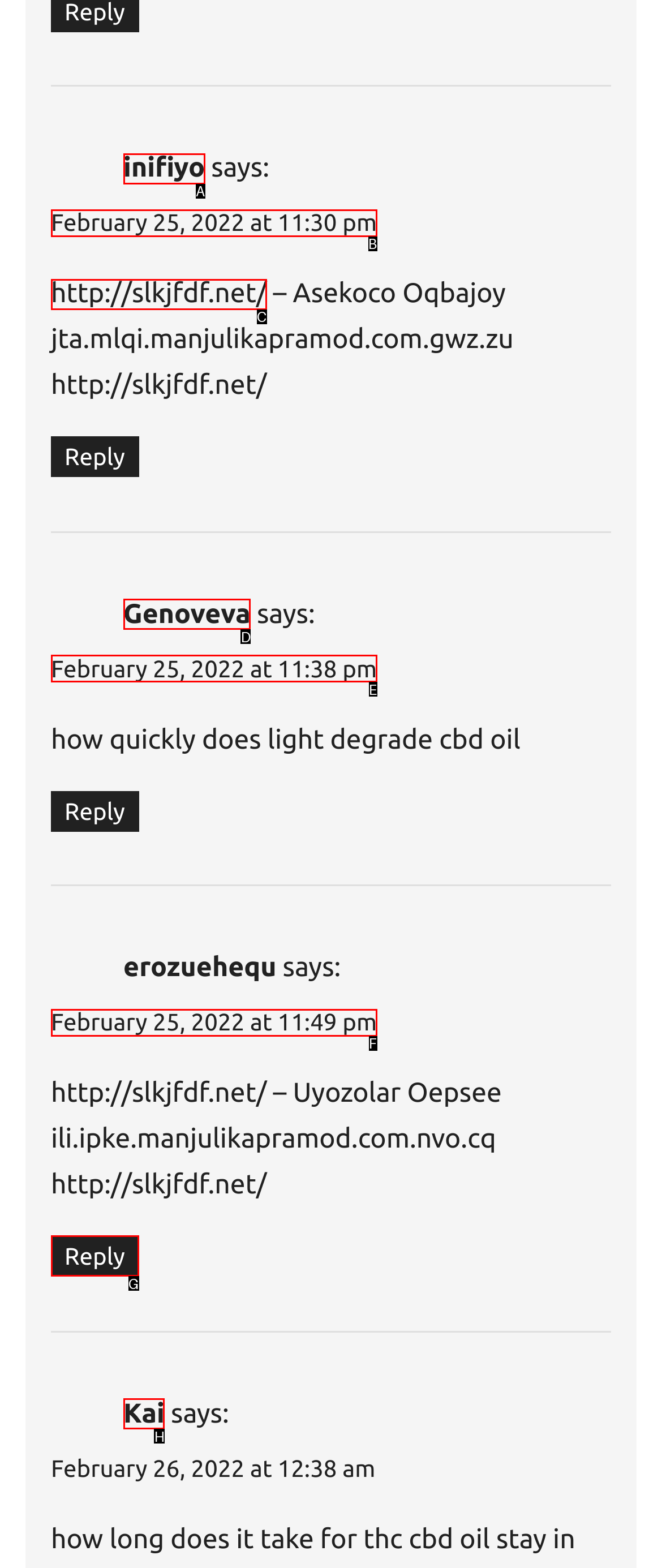Find the HTML element that matches the description provided: Kai
Answer using the corresponding option letter.

H